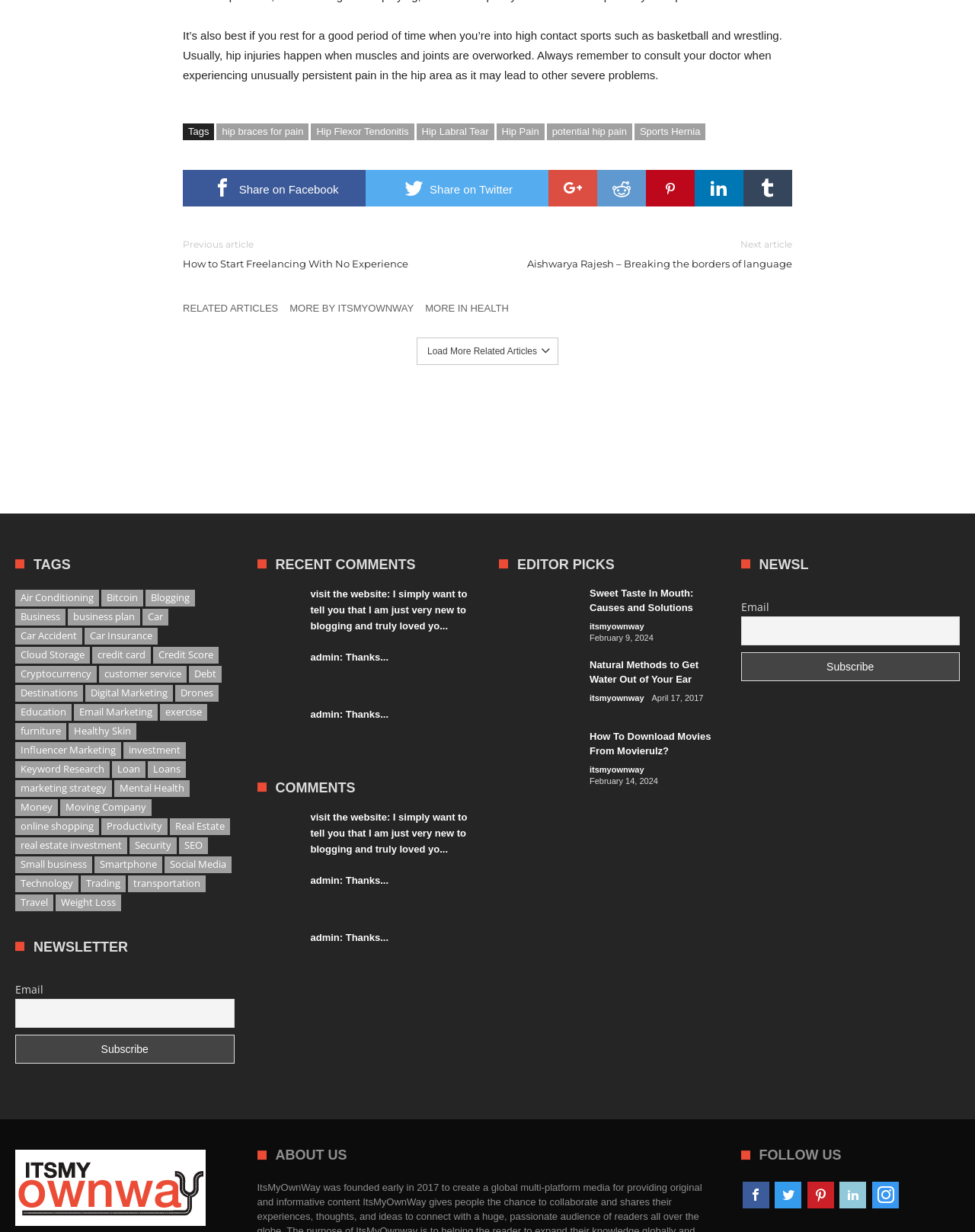Could you highlight the region that needs to be clicked to execute the instruction: "Subscribe to the newsletter"?

[0.016, 0.84, 0.24, 0.863]